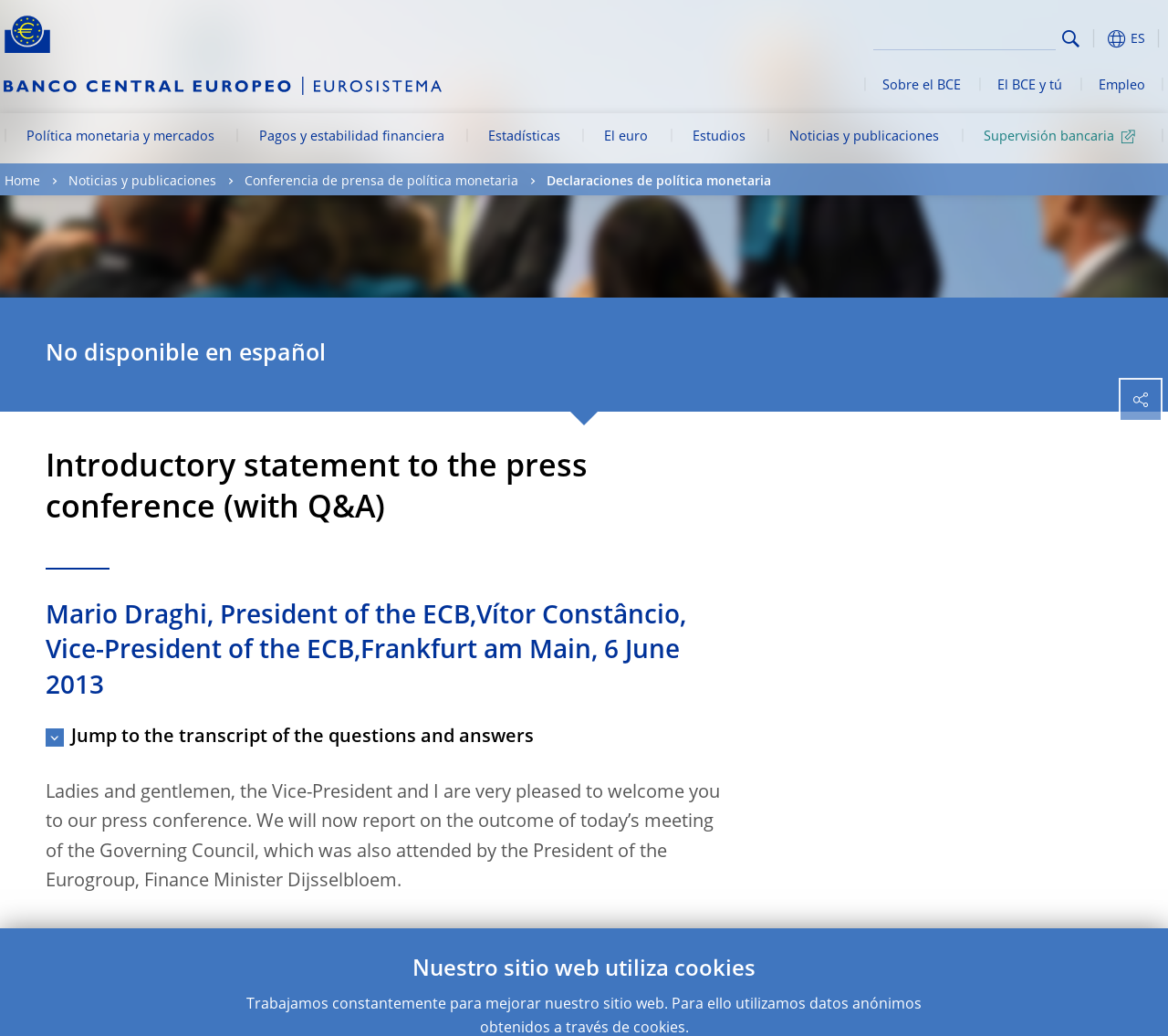Based on the element description Estudios, identify the bounding box coordinates for the UI element. The coordinates should be in the format (top-left x, top-left y, bottom-right x, bottom-right y) and within the 0 to 1 range.

[0.574, 0.11, 0.657, 0.158]